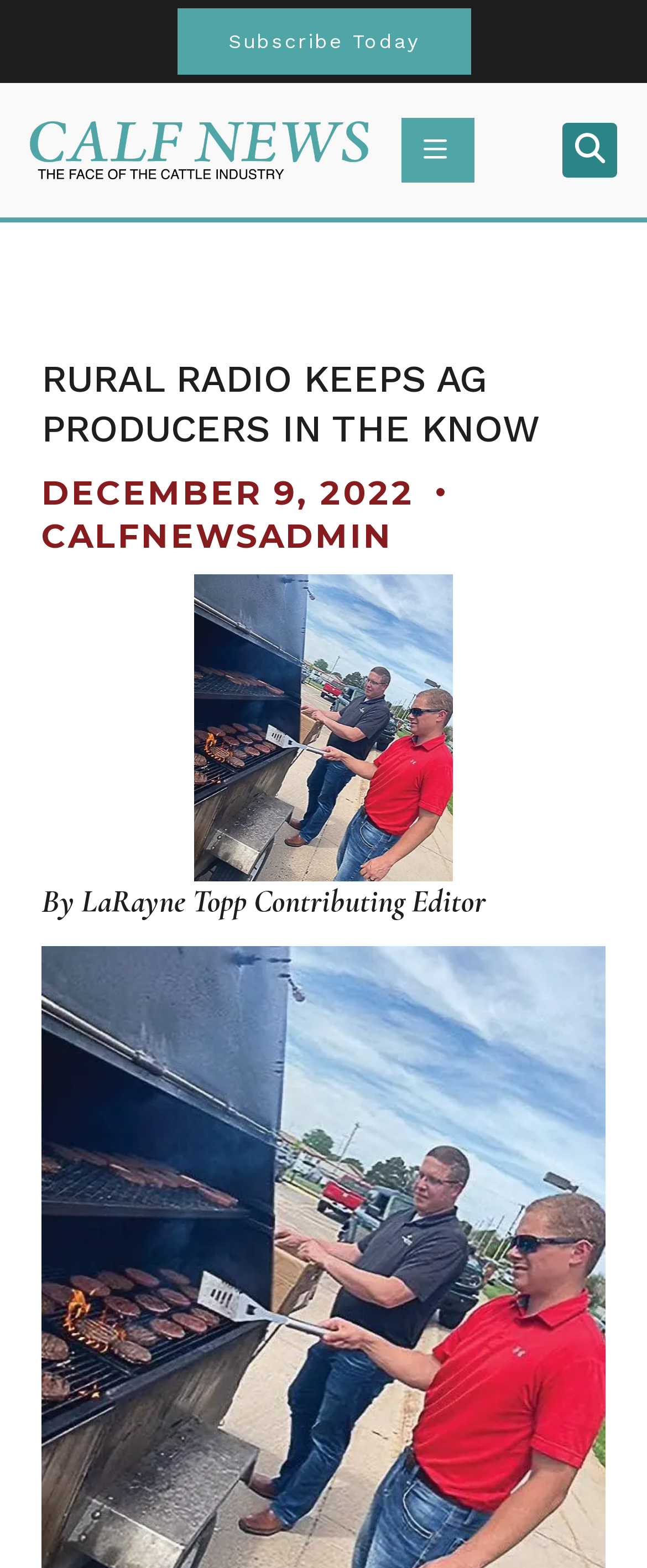What is the name of the author of this article?
Use the screenshot to answer the question with a single word or phrase.

LaRayne Topp